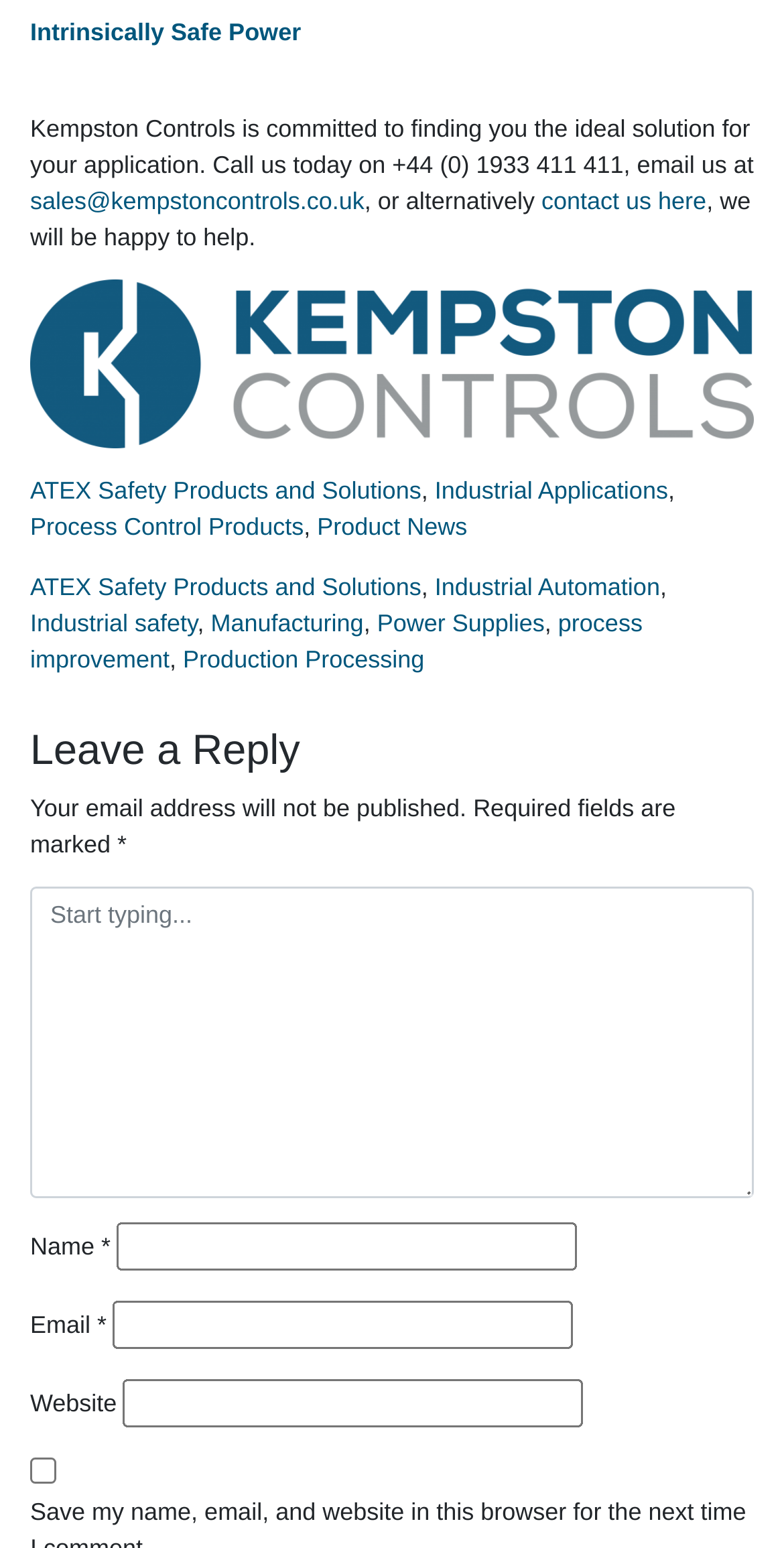Respond with a single word or phrase for the following question: 
What is the phone number to call for finding a solution?

+44 (0) 1933 411 411